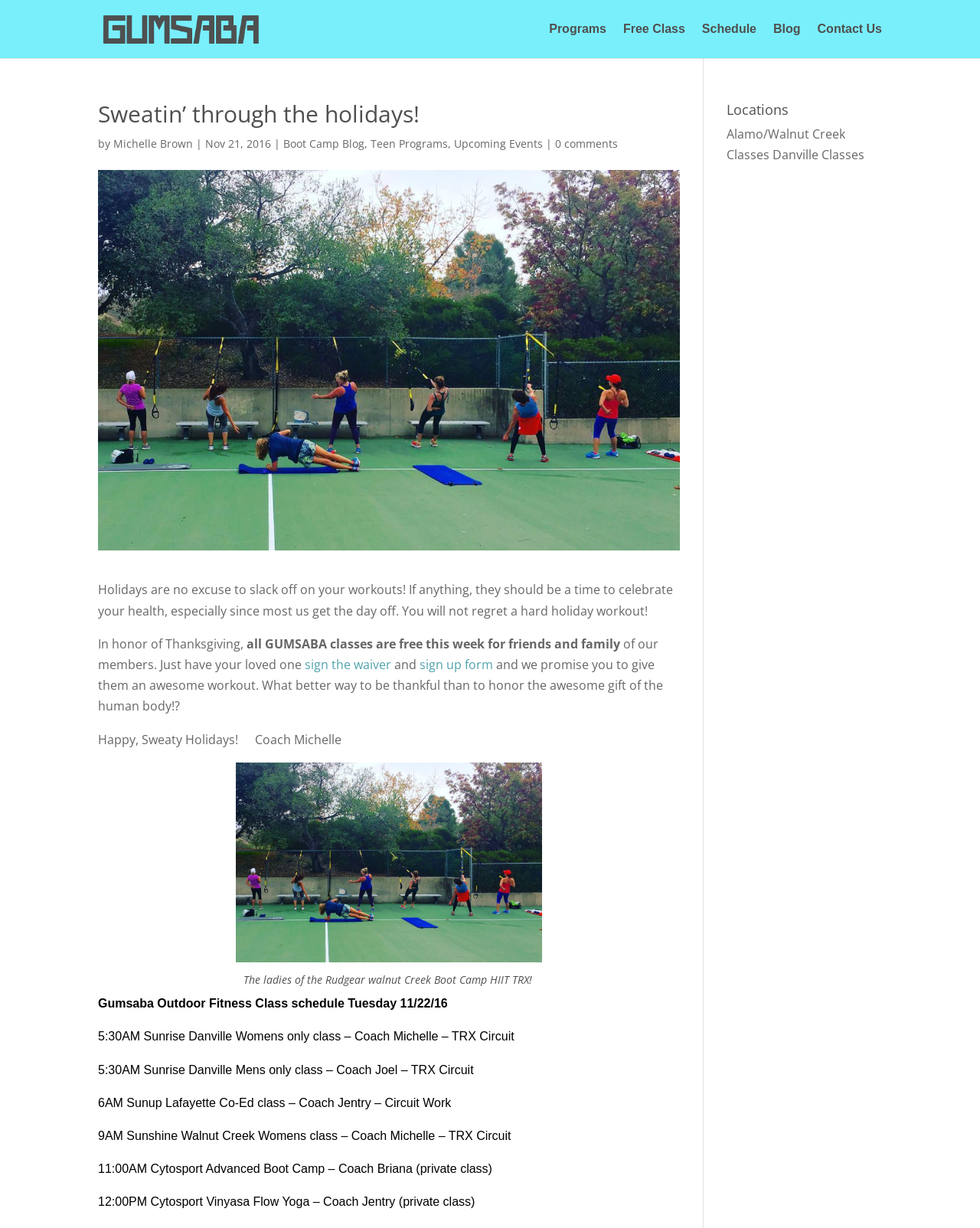Refer to the screenshot and answer the following question in detail:
What is the purpose of the 'sign the waiver' link?

The purpose of the 'sign the waiver' link is for friends and family to sign up for the free classes offered by Gumsaba during the holiday week, as mentioned in the post.